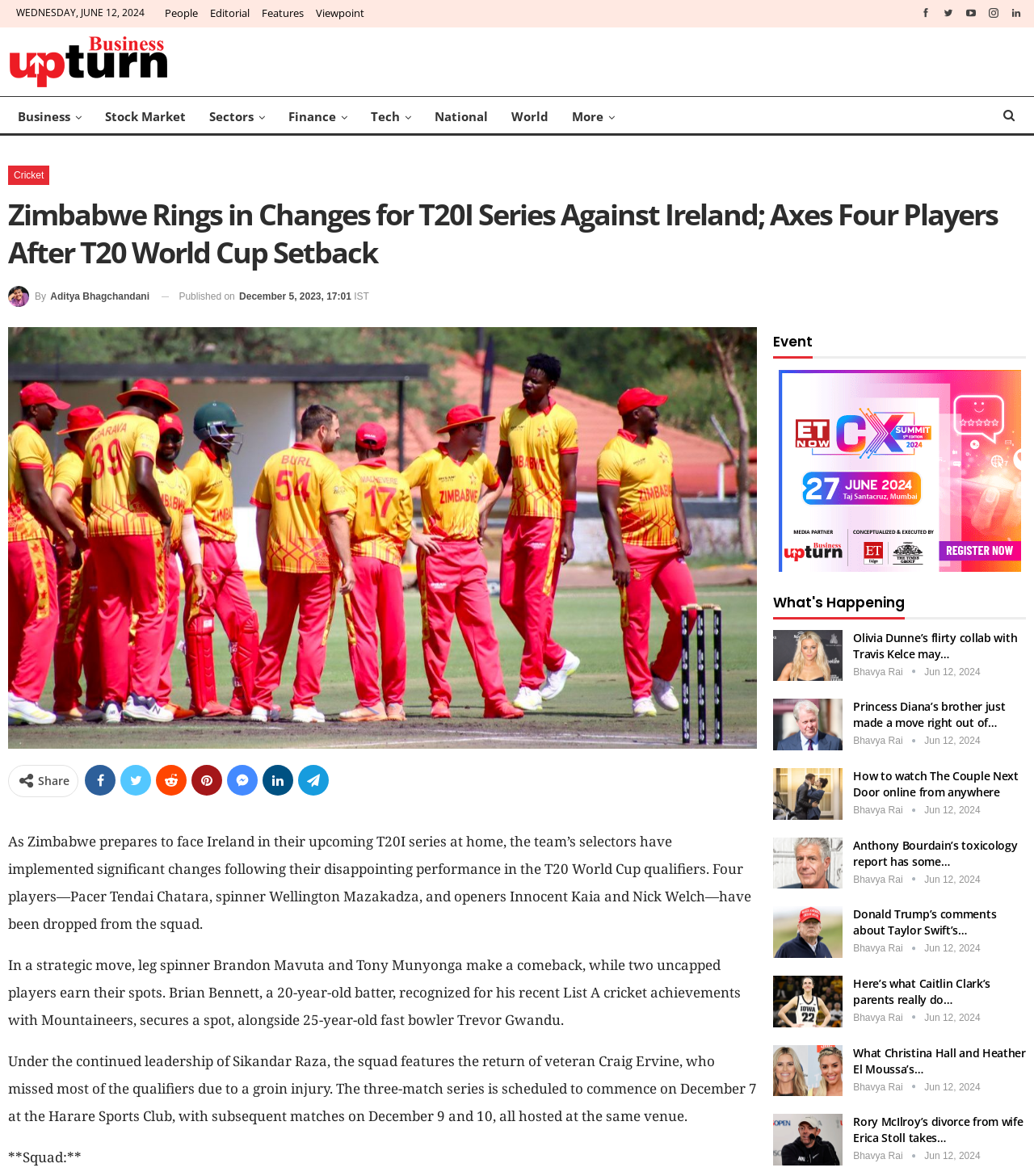What is the name of the cricket stadium where the series will be held?
From the image, respond using a single word or phrase.

Harare Sports Club